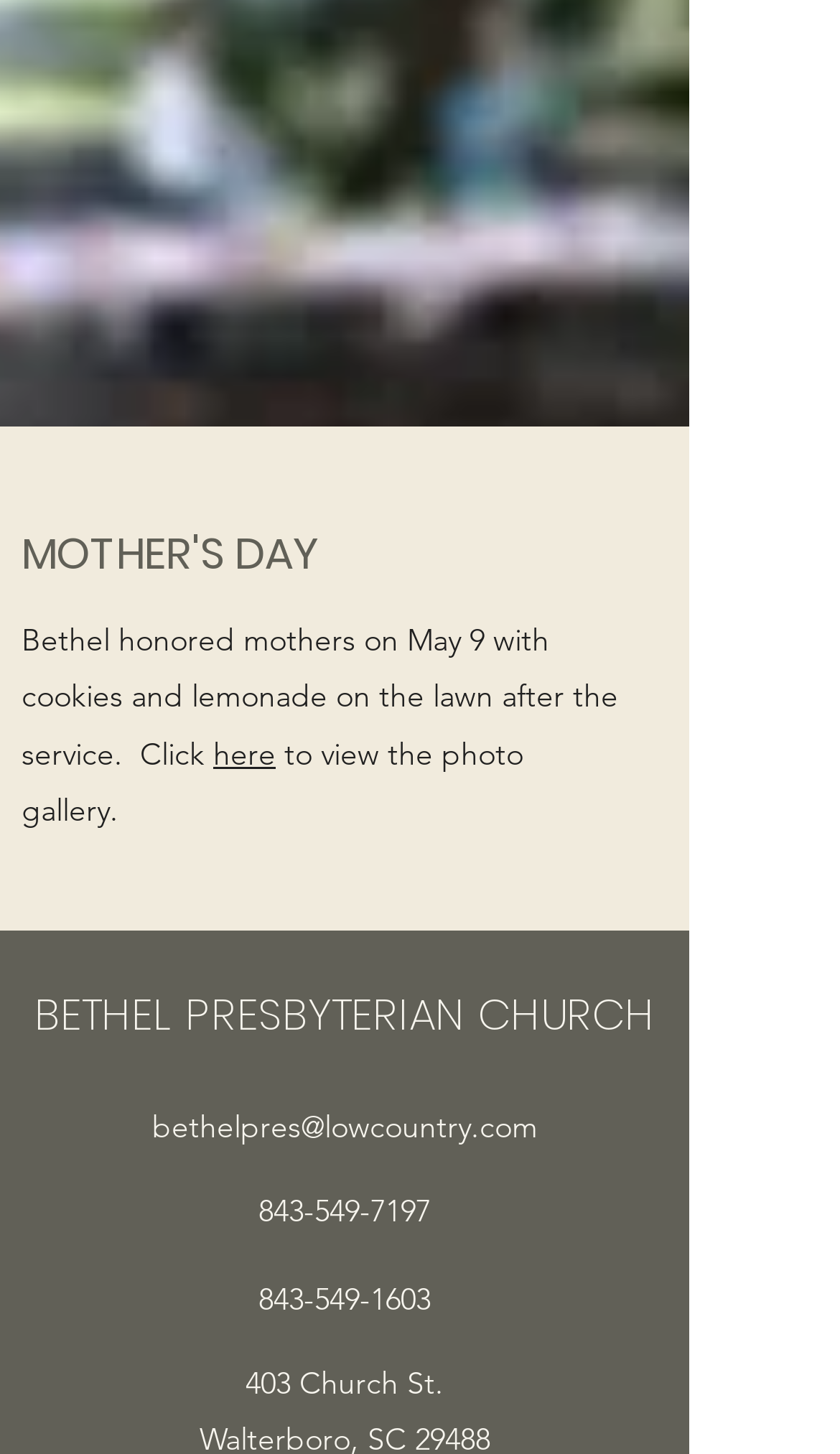Bounding box coordinates must be specified in the format (top-left x, top-left y, bottom-right x, bottom-right y). All values should be floating point numbers between 0 and 1. What are the bounding box coordinates of the UI element described as: BETHEL PRESBYTERIAN CHURCH

[0.041, 0.677, 0.779, 0.719]